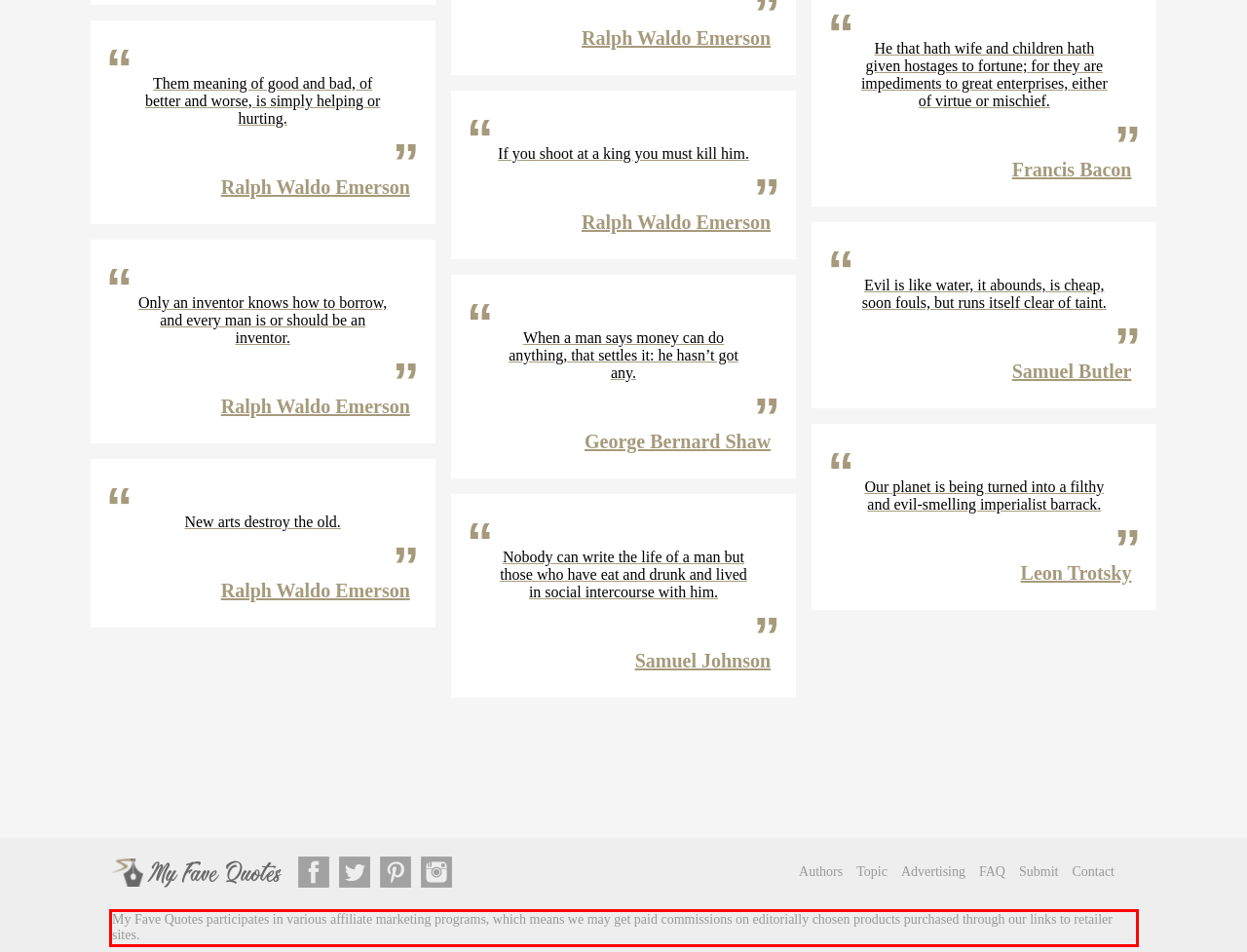You have a screenshot of a webpage, and there is a red bounding box around a UI element. Utilize OCR to extract the text within this red bounding box.

My Fave Quotes participates in various affiliate marketing programs, which means we may get paid commissions on editorially chosen products purchased through our links to retailer sites.